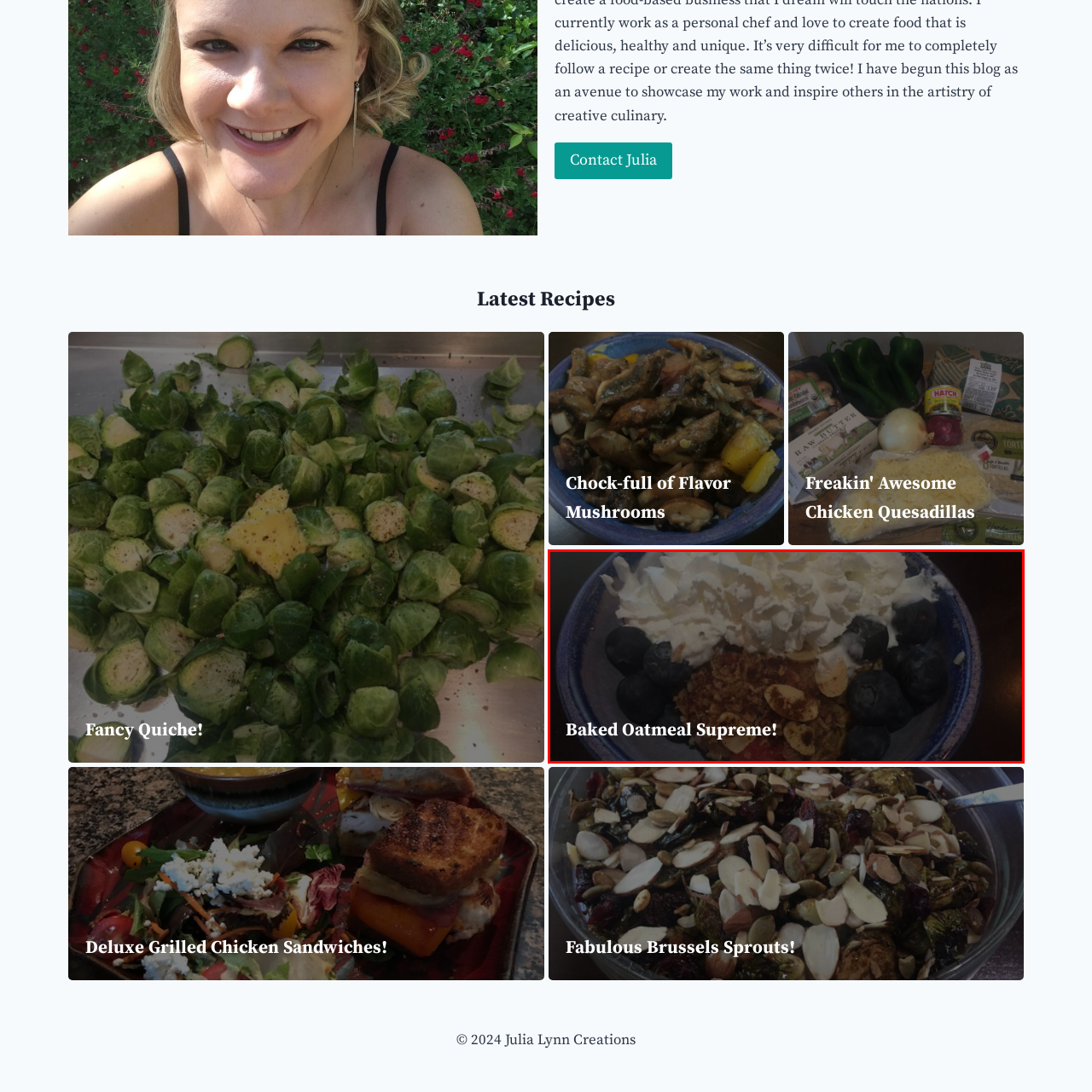Examine the image inside the red outline, What type of food is being showcased?
 Answer with a single word or phrase.

Oatmeal